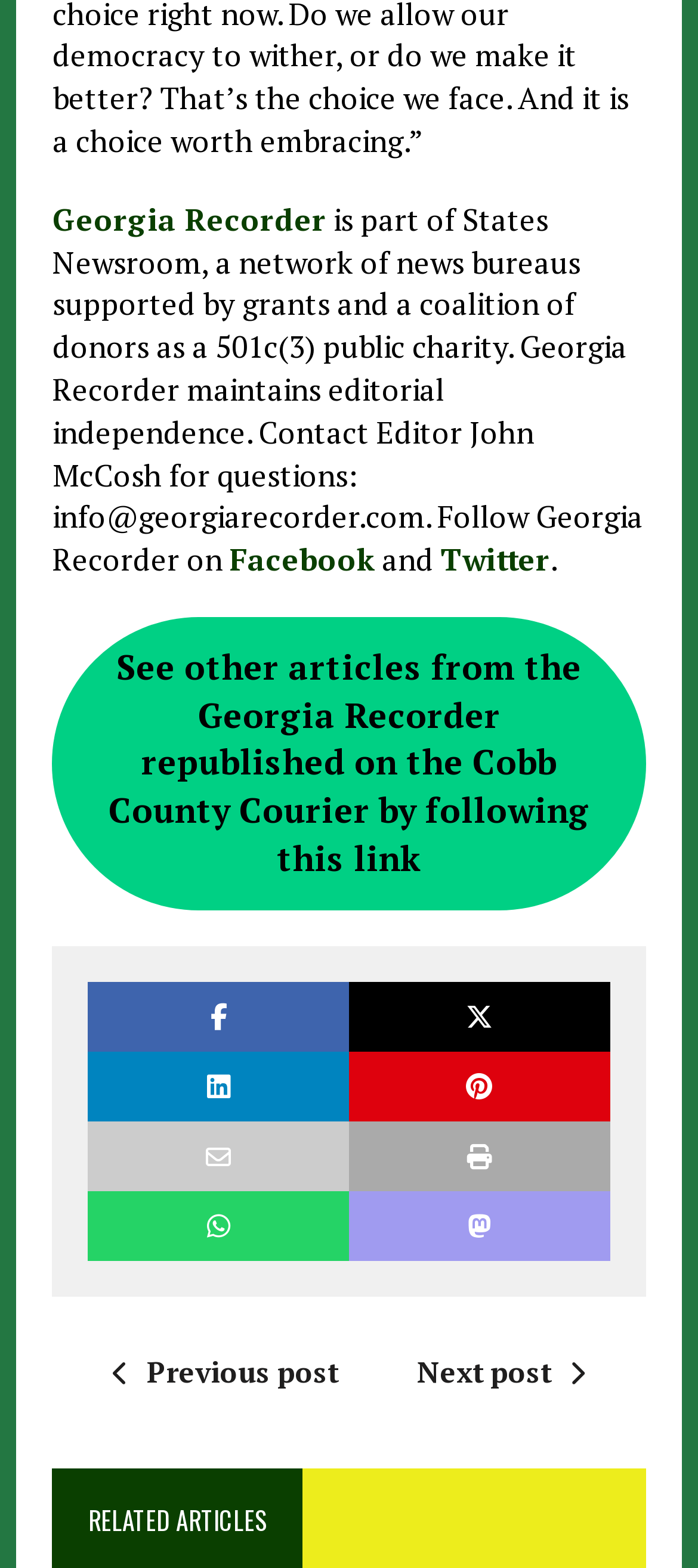What are the navigation links at the bottom of the page?
Answer the question with as much detail as you can, using the image as a reference.

The navigation links can be found at the bottom of the webpage, where there are two links, one saying 'Previous post' and the other saying 'Next post', allowing users to navigate through the articles.